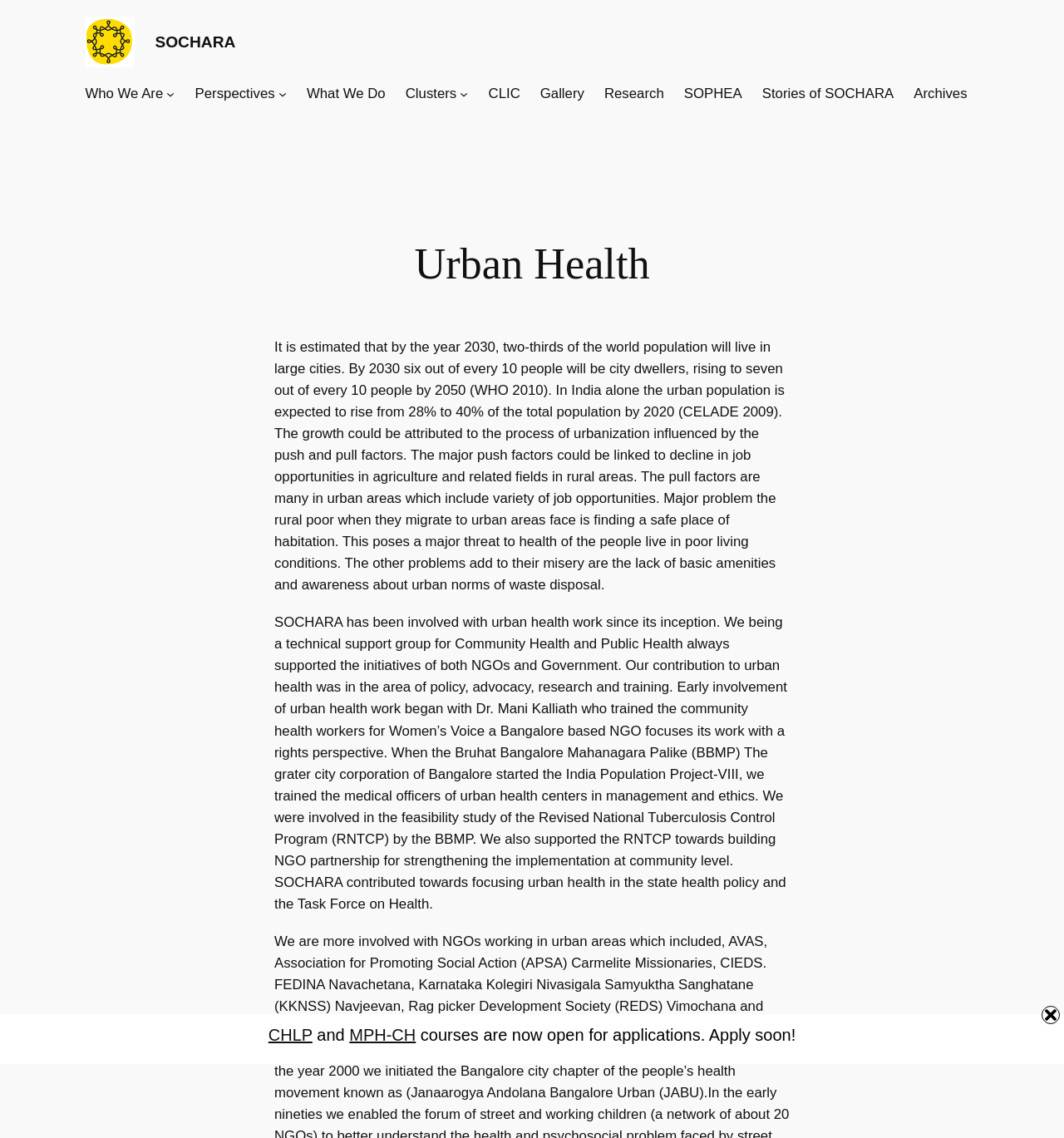Please locate the bounding box coordinates for the element that should be clicked to achieve the following instruction: "Visit the CLIC page". Ensure the coordinates are given as four float numbers between 0 and 1, i.e., [left, top, right, bottom].

[0.459, 0.073, 0.489, 0.092]